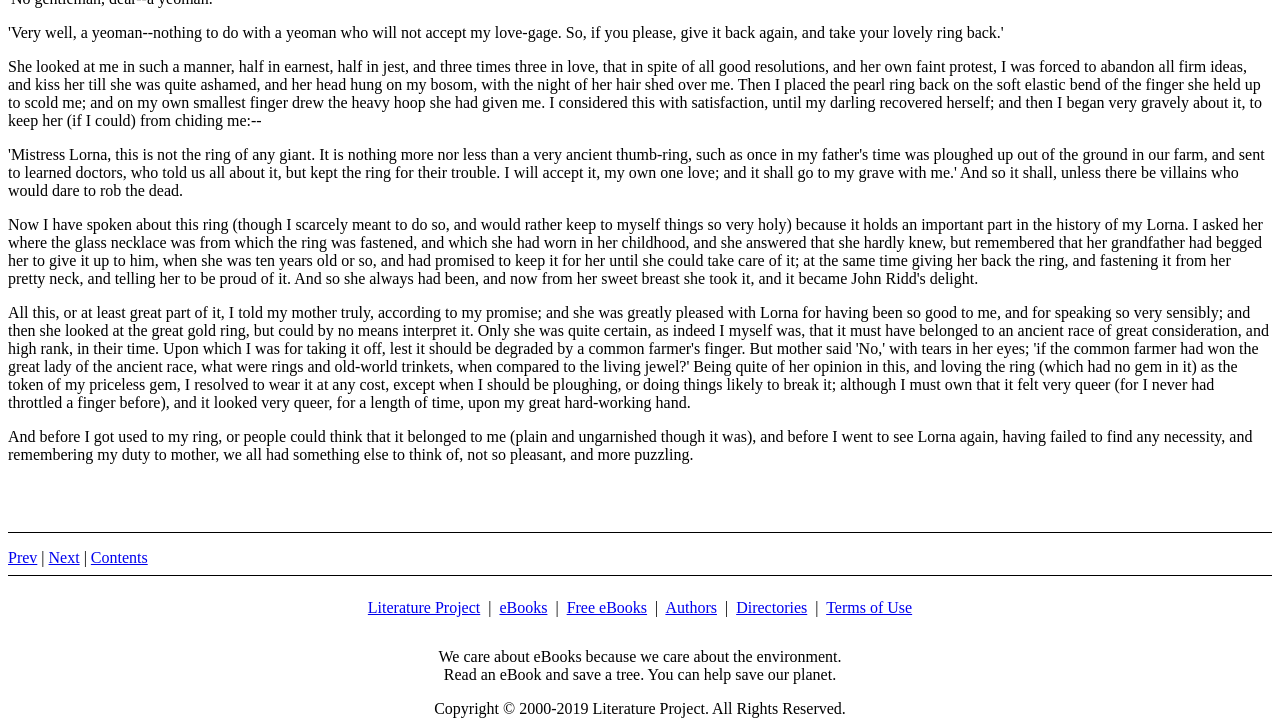Provide the bounding box coordinates of the UI element this sentence describes: "Literature Project".

[0.287, 0.825, 0.375, 0.848]